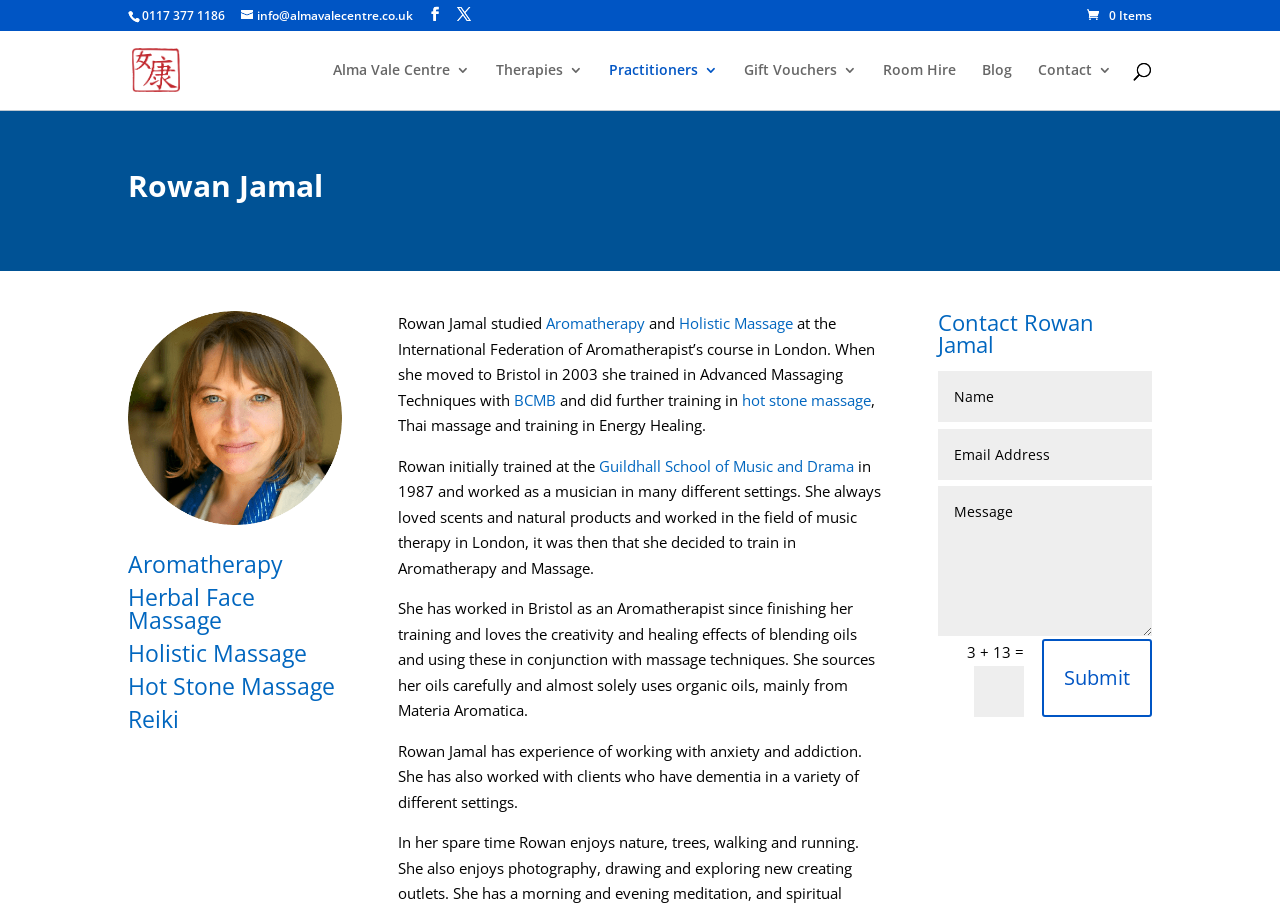Locate the bounding box coordinates of the clickable region necessary to complete the following instruction: "View Alma Vale Centre". Provide the coordinates in the format of four float numbers between 0 and 1, i.e., [left, top, right, bottom].

[0.103, 0.064, 0.147, 0.086]